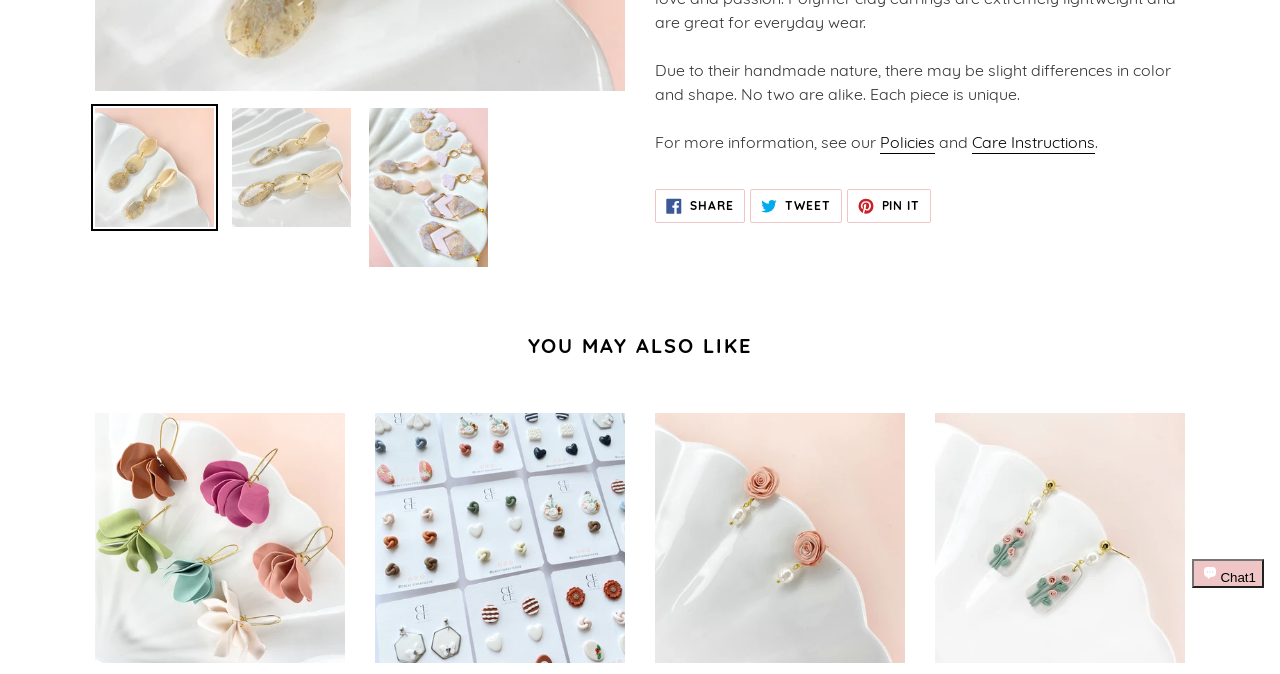Determine the bounding box coordinates (top-left x, top-left y, bottom-right x, bottom-right y) of the UI element described in the following text: aria-describedby="a11y-external-message"

[0.071, 0.154, 0.17, 0.343]